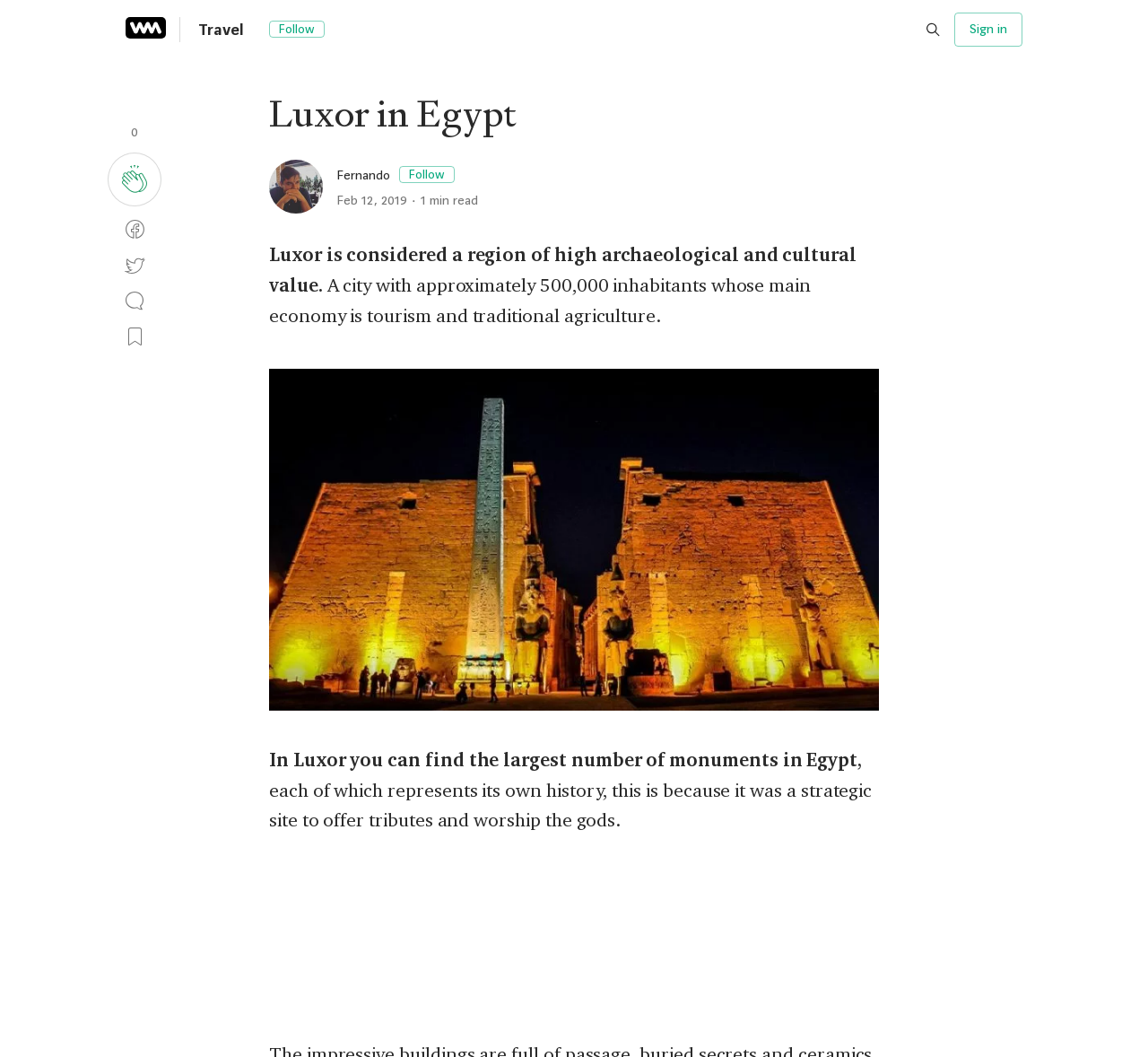Please locate the bounding box coordinates of the element's region that needs to be clicked to follow the instruction: "Follow Fernando". The bounding box coordinates should be provided as four float numbers between 0 and 1, i.e., [left, top, right, bottom].

[0.234, 0.157, 0.34, 0.174]